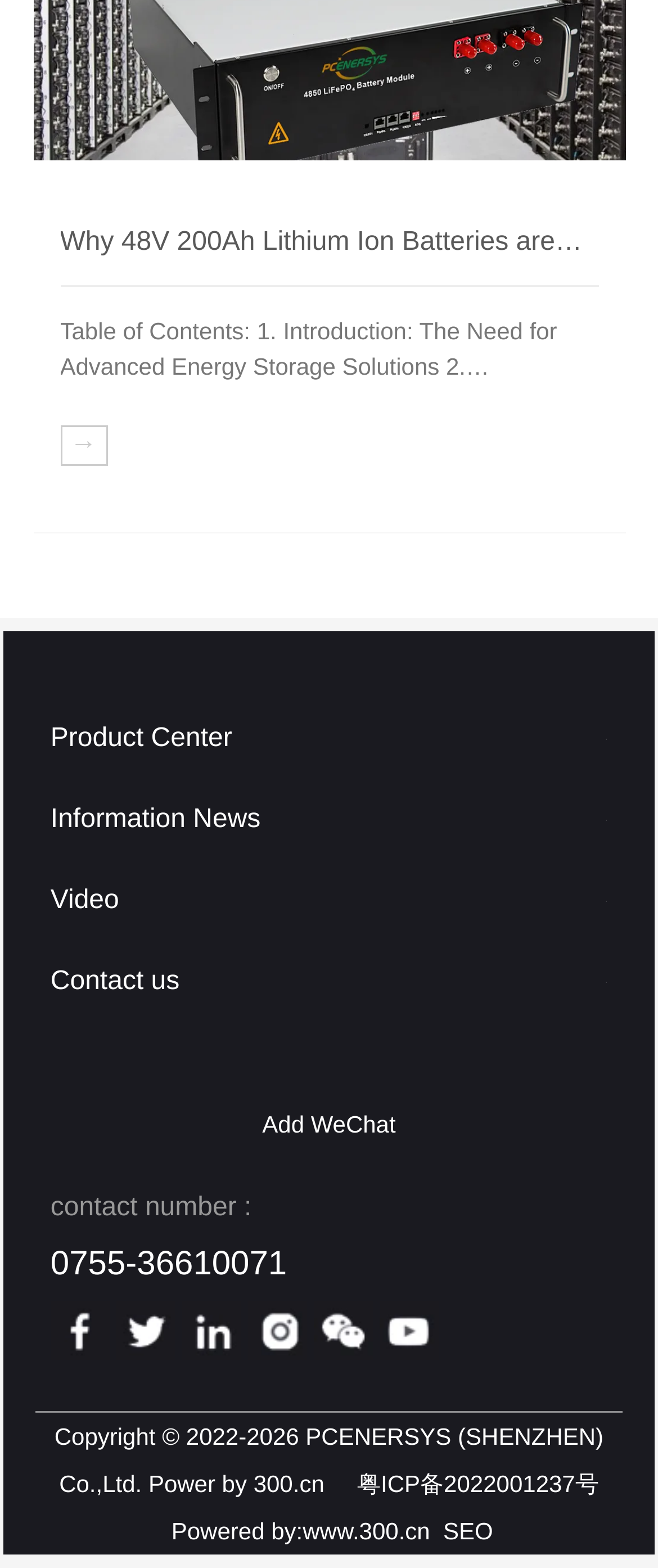What is the copyright information on the page?
Answer the question with a detailed and thorough explanation.

The copyright information is provided at the bottom of the page, which states 'Copyright © 2022-2026 PCENERSYS (SHENZHEN) Co.,Ltd.'. This indicates that the content on the page is owned by PCENERSYS (SHENZHEN) Co.,Ltd. and is protected by copyright.